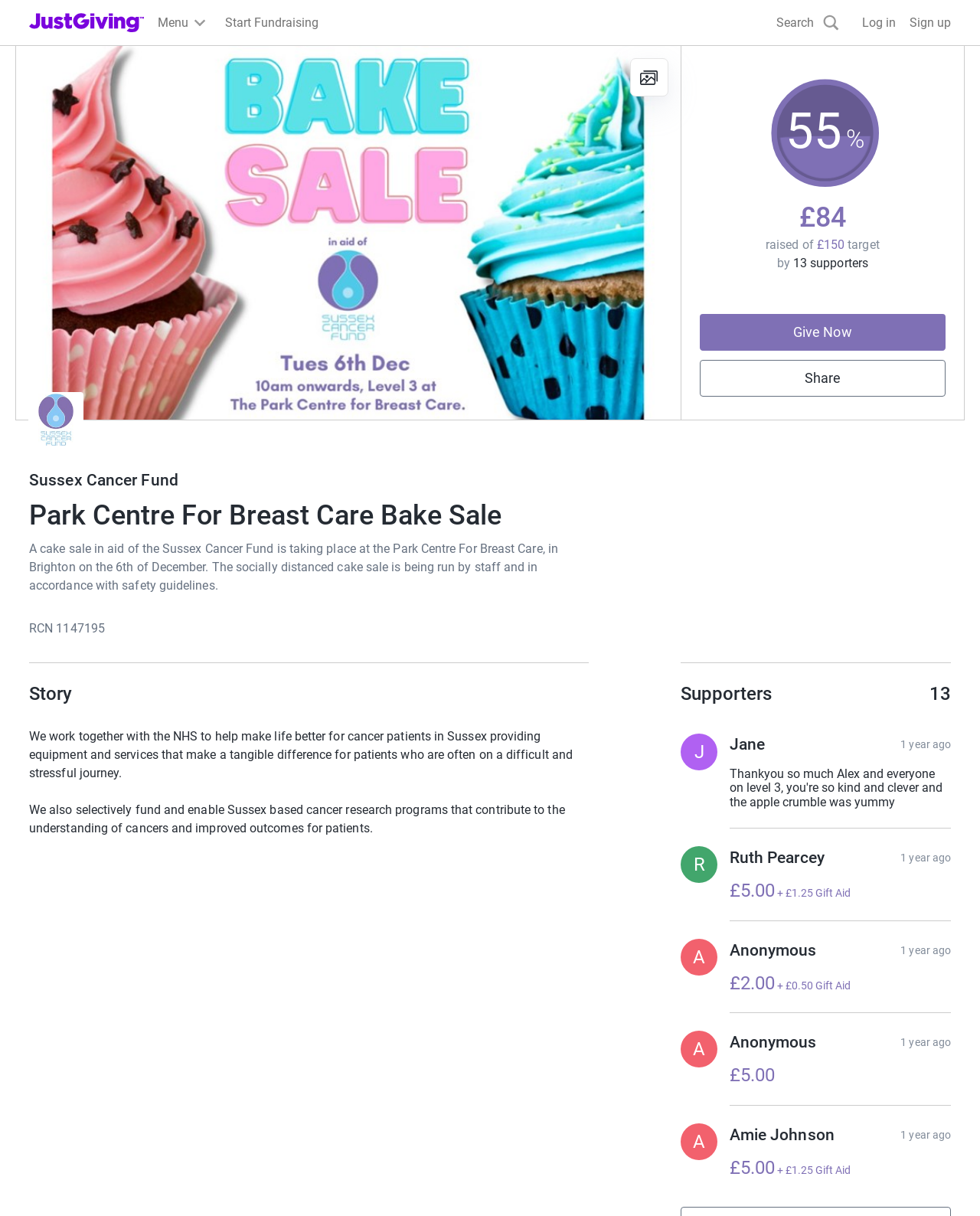Specify the bounding box coordinates of the area to click in order to execute this command: 'Click the 'Give Now' button'. The coordinates should consist of four float numbers ranging from 0 to 1, and should be formatted as [left, top, right, bottom].

[0.714, 0.258, 0.965, 0.288]